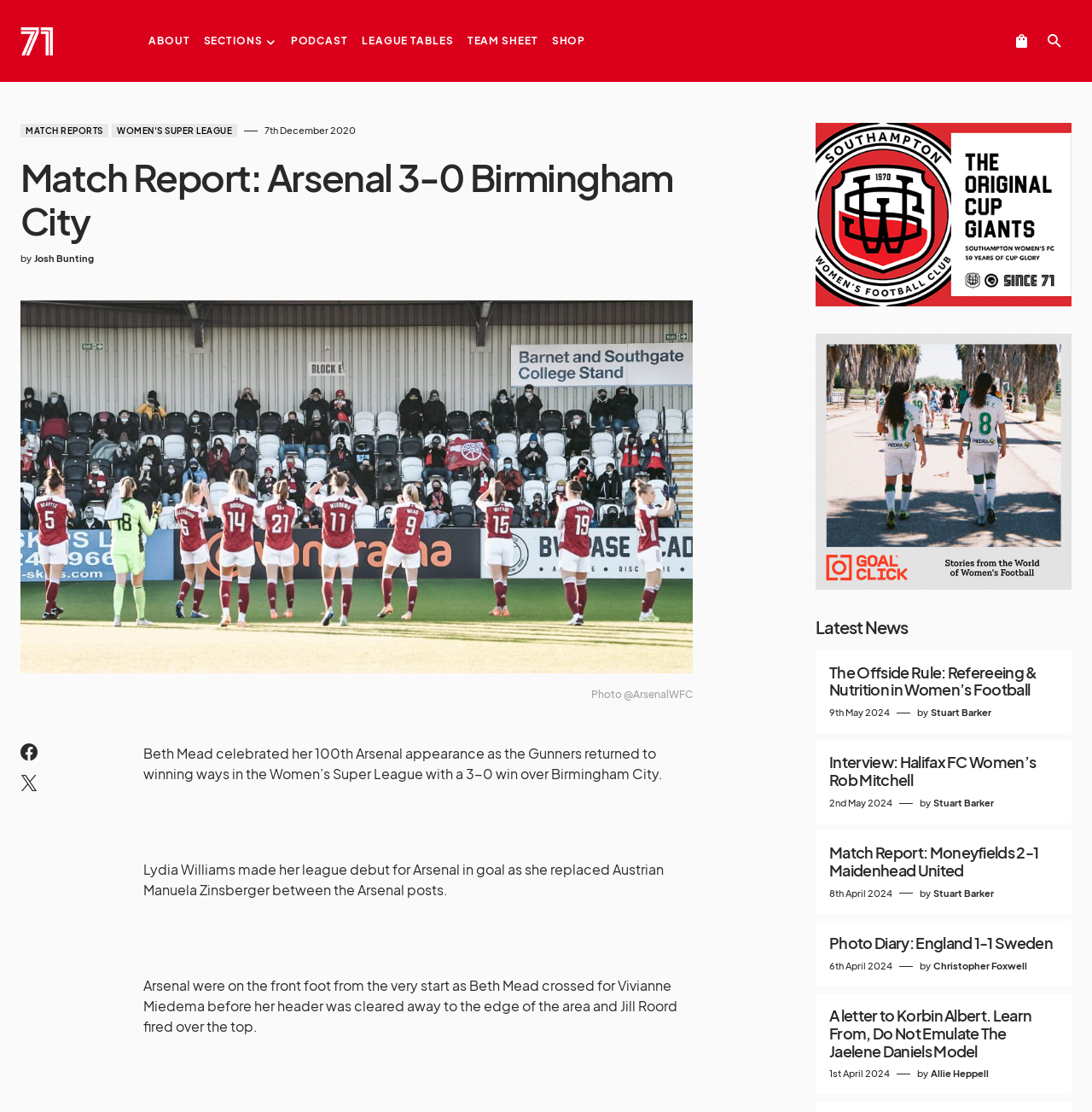Based on the description "title="View your shopping cart"", find the bounding box of the specified UI element.

[0.921, 0.021, 0.95, 0.052]